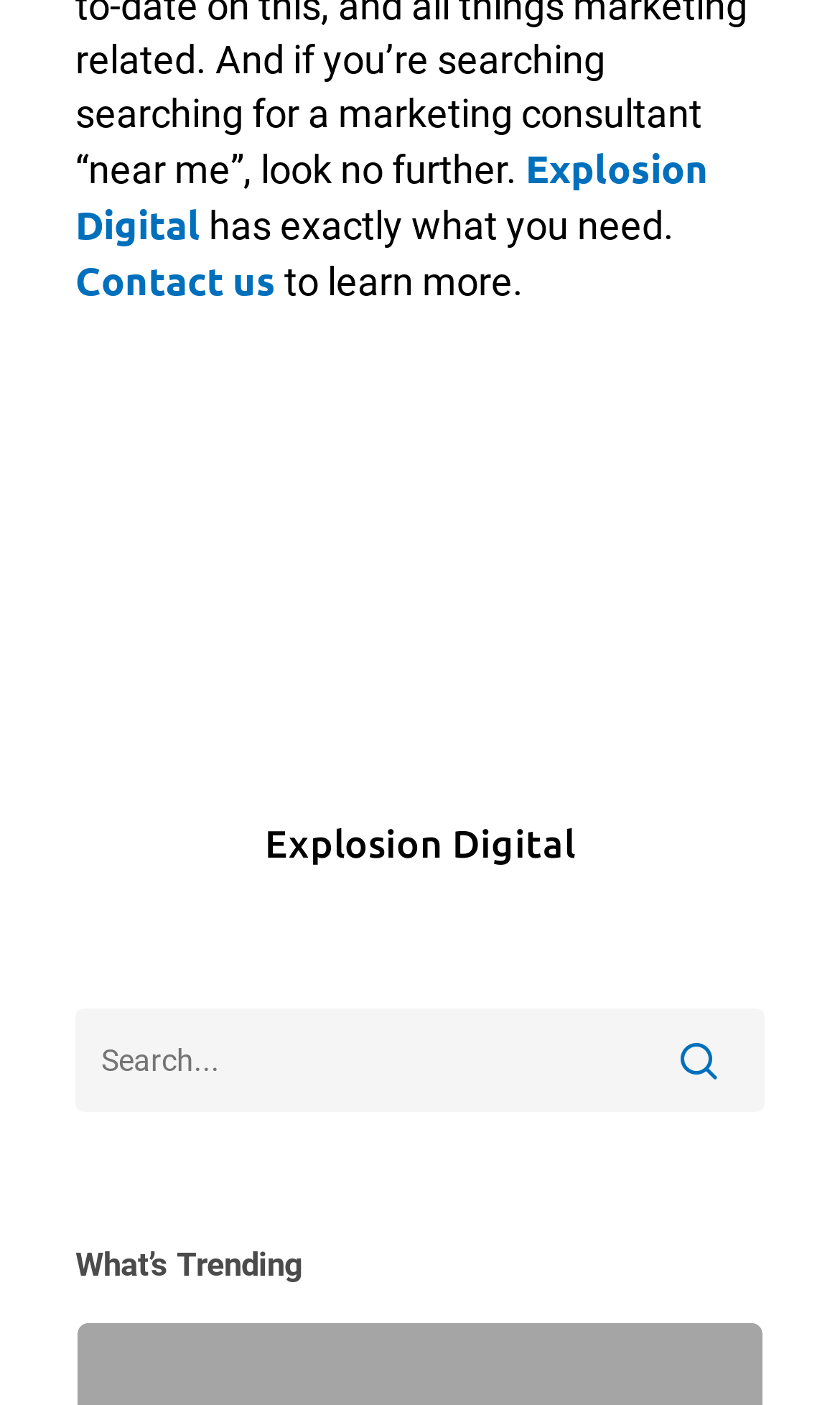Please reply to the following question using a single word or phrase: 
What is the purpose of the textbox?

Search for: